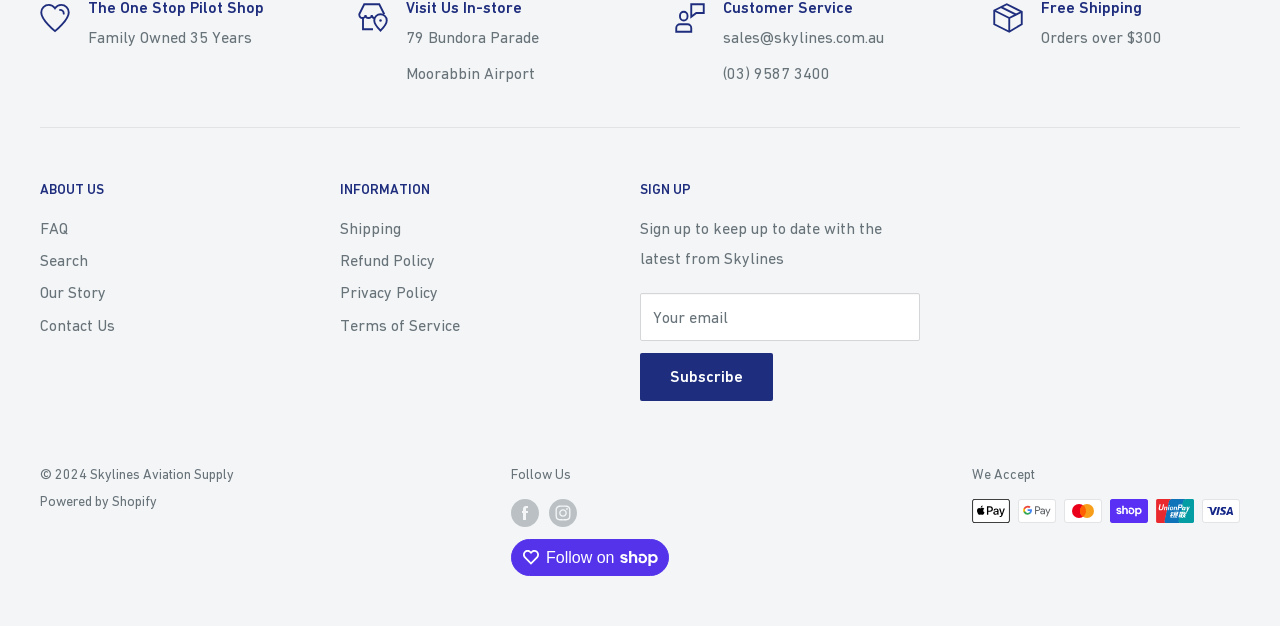Please reply to the following question using a single word or phrase: 
What is the purpose of the 'SIGN UP' button?

To subscribe to newsletter